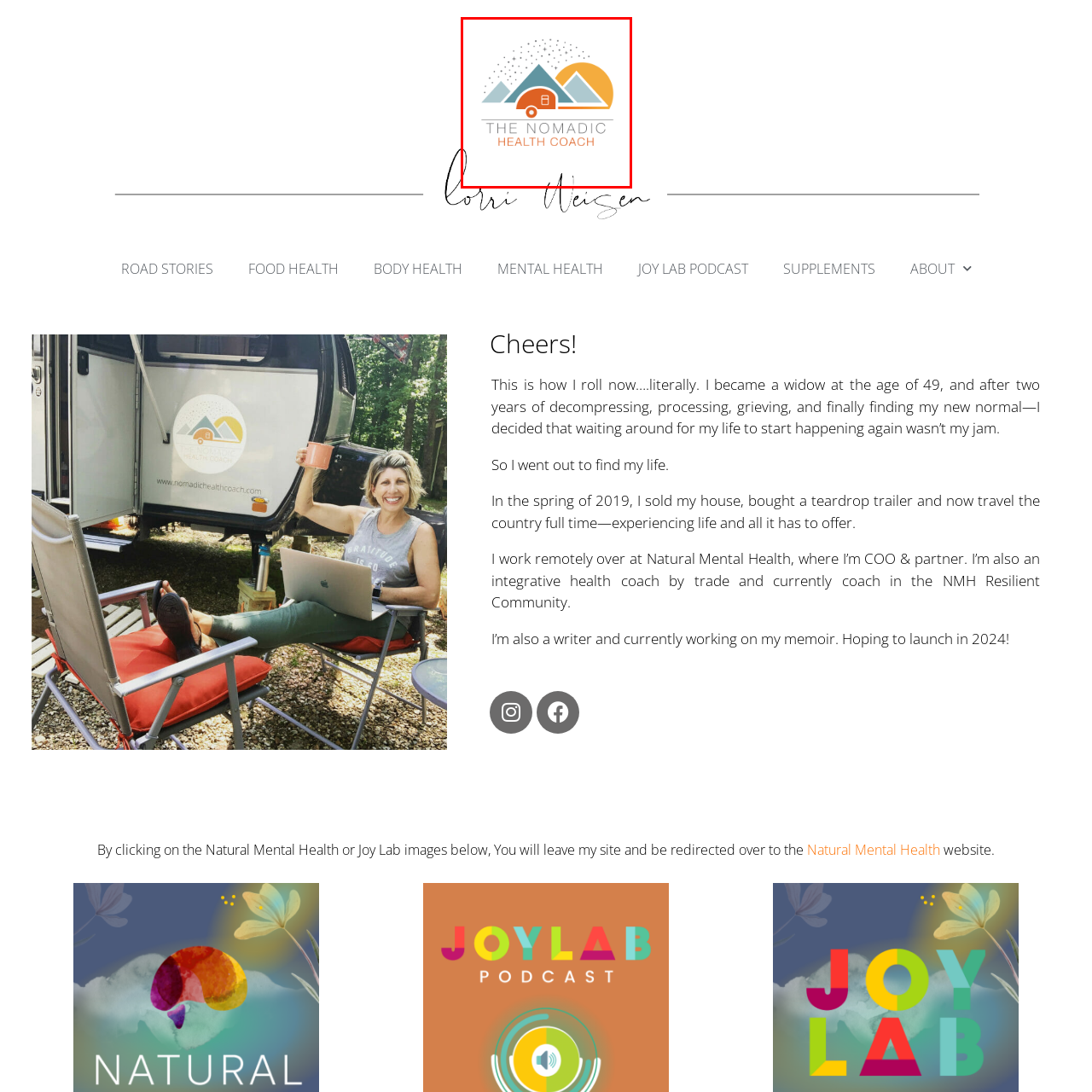Please scrutinize the image marked by the red boundary and answer the question that follows with a detailed explanation, using the image as evidence: 
What is the color of the sun in the logo?

The caption describes the logo as featuring a 'vibrant orange sun', which suggests that the sun in the logo is depicted in a bright and intense orange color.